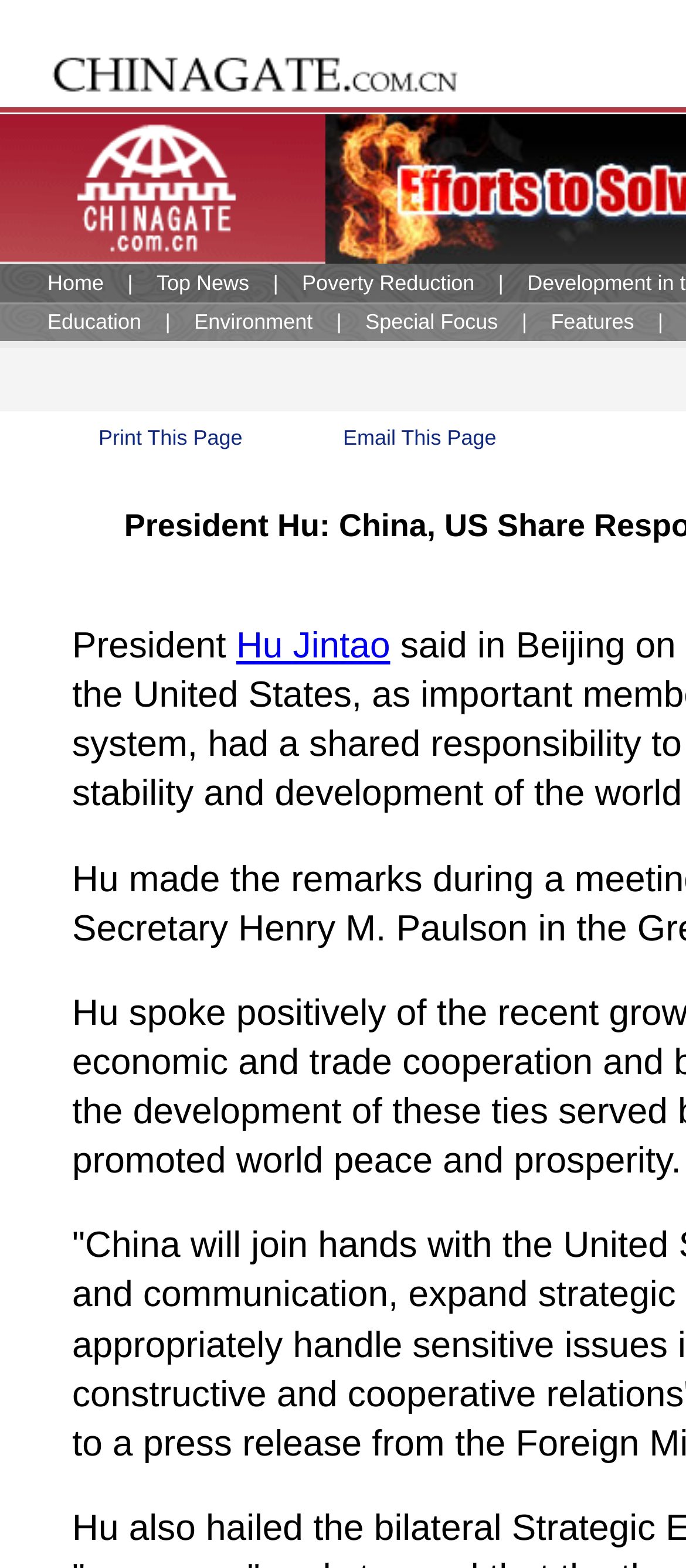What is the purpose of the table cells at the top of the page?
Based on the screenshot, provide a one-word or short-phrase response.

Providing page options